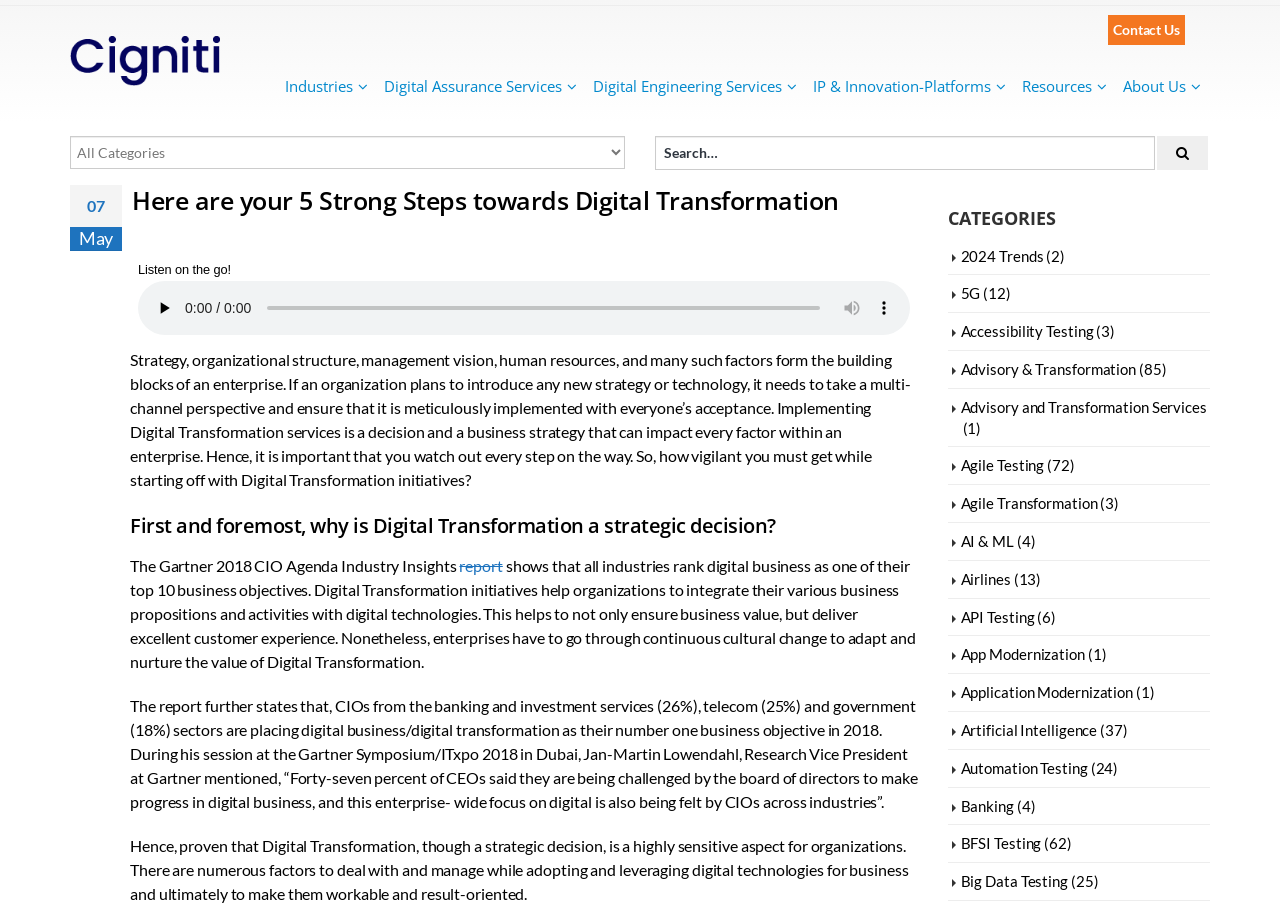Locate the heading on the webpage and return its text.

Here are your 5 Strong Steps towards Digital Transformation